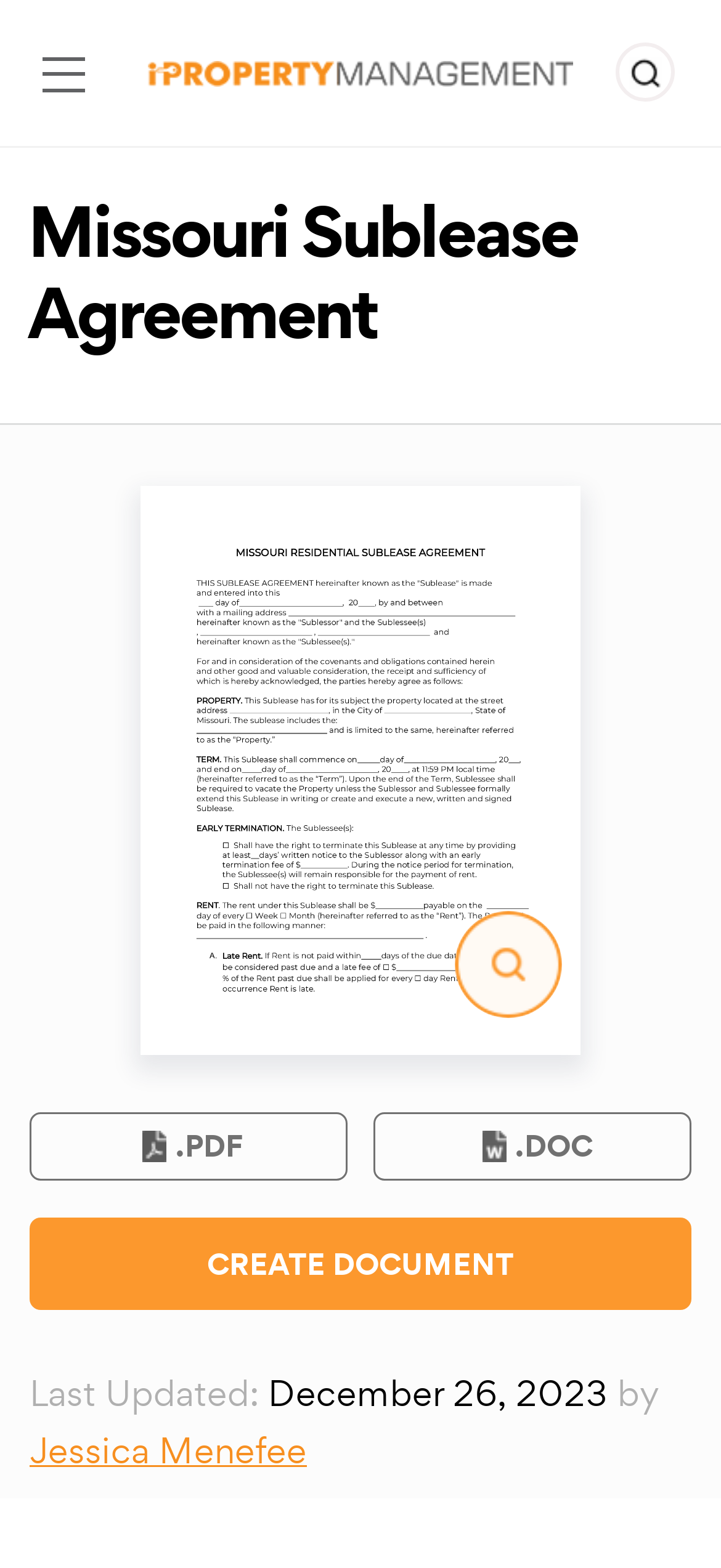Please mark the bounding box coordinates of the area that should be clicked to carry out the instruction: "Check out the Opinion section".

None